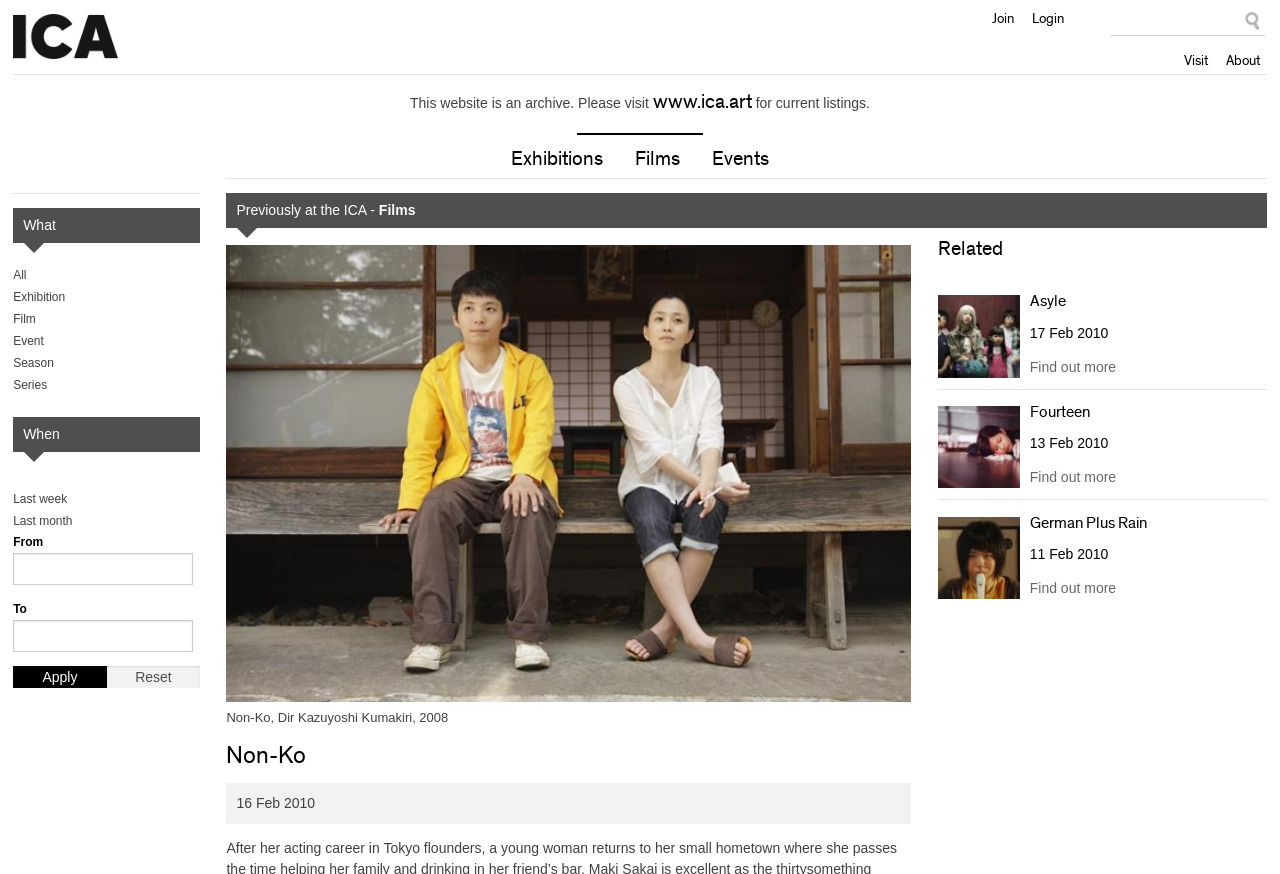How many related films are listed on this webpage?
Please provide a detailed answer to the question.

The webpage has a section titled 'Related' with three images and headings, namely 'Asyle', 'Fourteen', and 'German Plus Rain', which are likely related films.